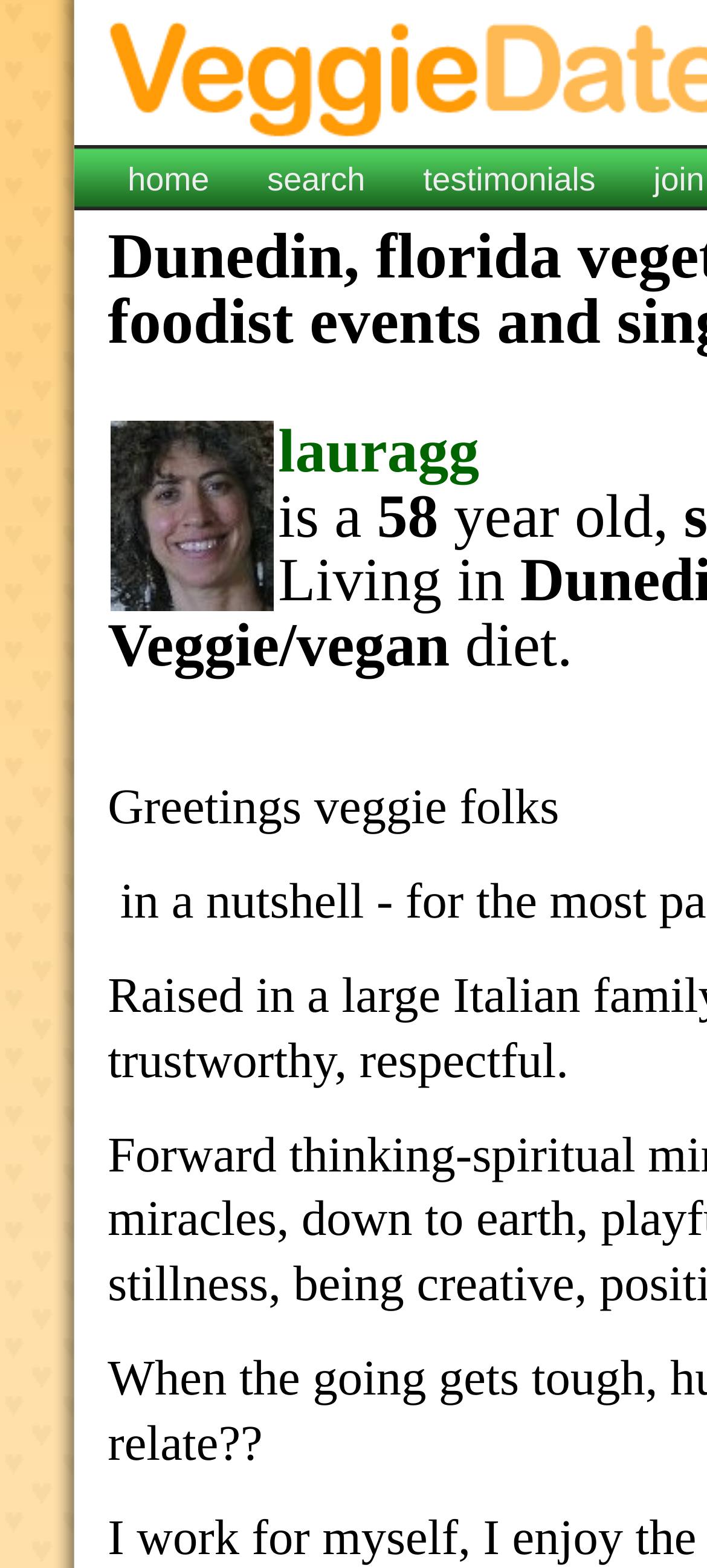Provide an in-depth caption for the webpage.

The webpage appears to be a personal profile or dating profile for a vegan individual named lauragg, who is 58 years old and living in Dunedin, Florida. 

At the top of the page, there are three links: "home", "search", and "testimonials", positioned horizontally next to each other. 

Below these links, there is an image of lauragg, which is positioned to the left of a section of text that describes her. This section of text includes her name, age, and dietary preferences, which are "Veggie/vegan". 

Further down the page, there is a brief introduction or bio, which starts with "Greetings veggie folks" and continues with a short description of herself, although the exact content is not specified.